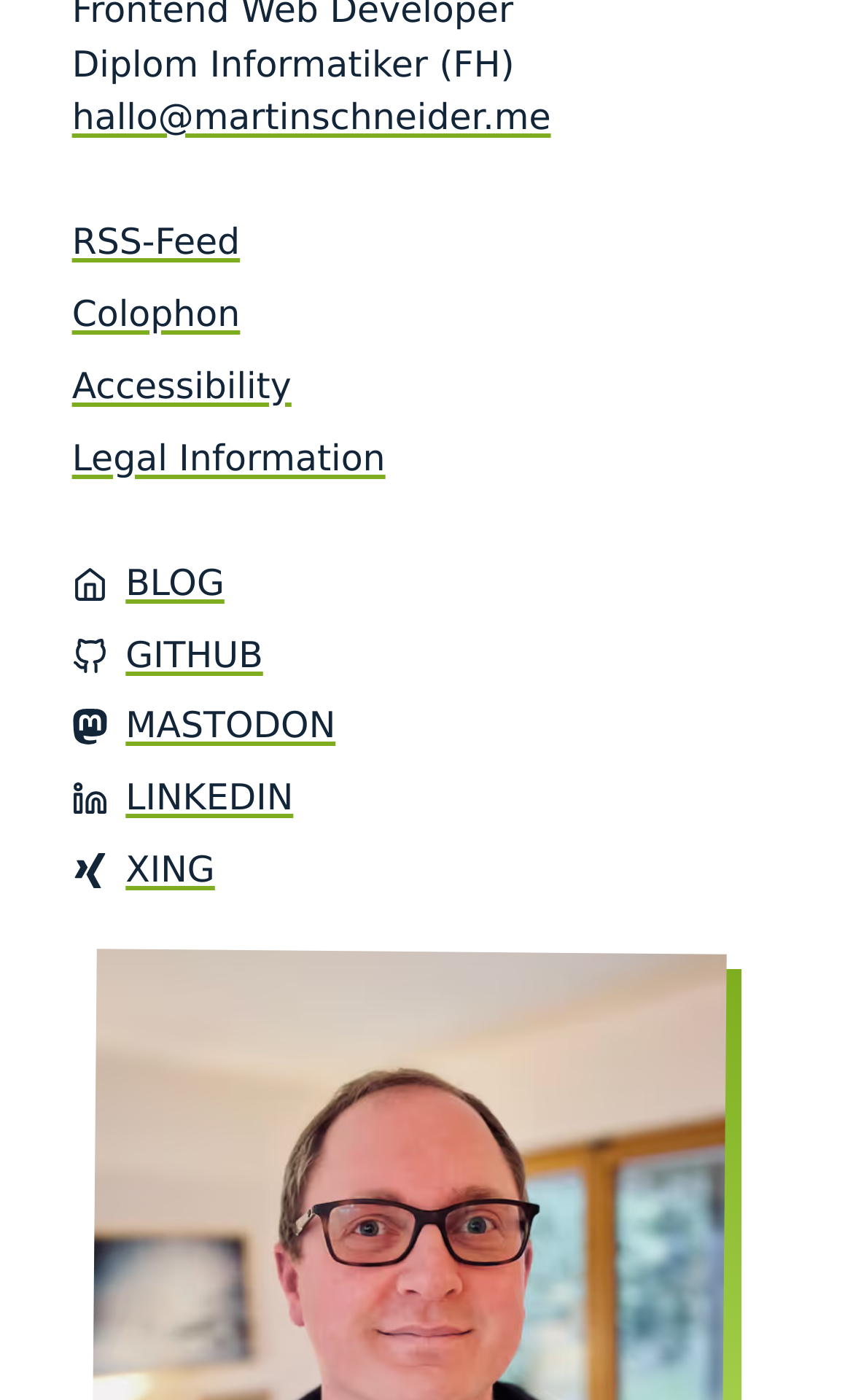Locate the bounding box coordinates of the clickable region necessary to complete the following instruction: "Check the RSS feed". Provide the coordinates in the format of four float numbers between 0 and 1, i.e., [left, top, right, bottom].

[0.084, 0.158, 0.281, 0.188]